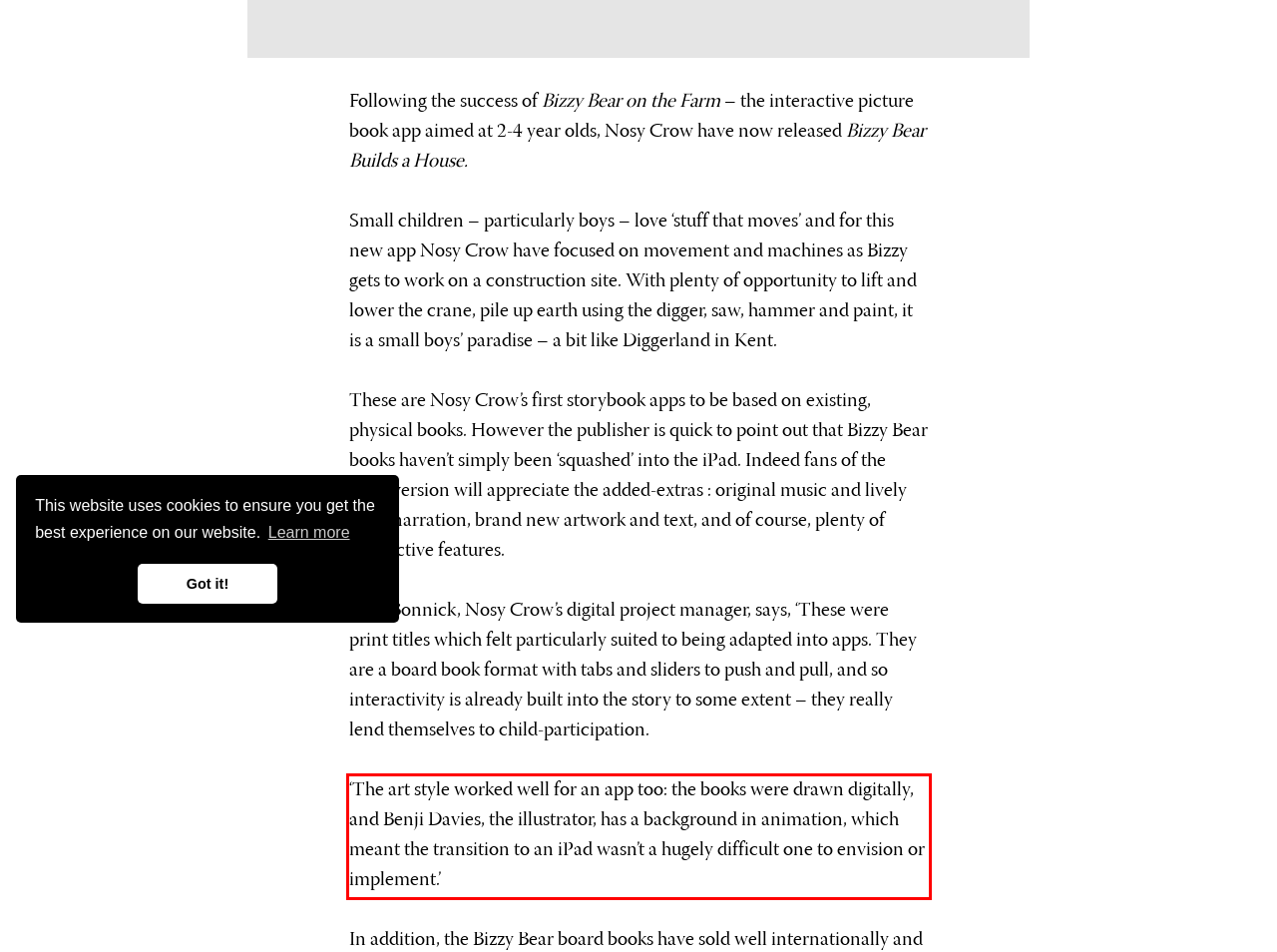Review the screenshot of the webpage and recognize the text inside the red rectangle bounding box. Provide the extracted text content.

‘The art style worked well for an app too: the books were drawn digitally, and Benji Davies, the illustrator, has a background in animation, which meant the transition to an iPad wasn’t a hugely difficult one to envision or implement.’